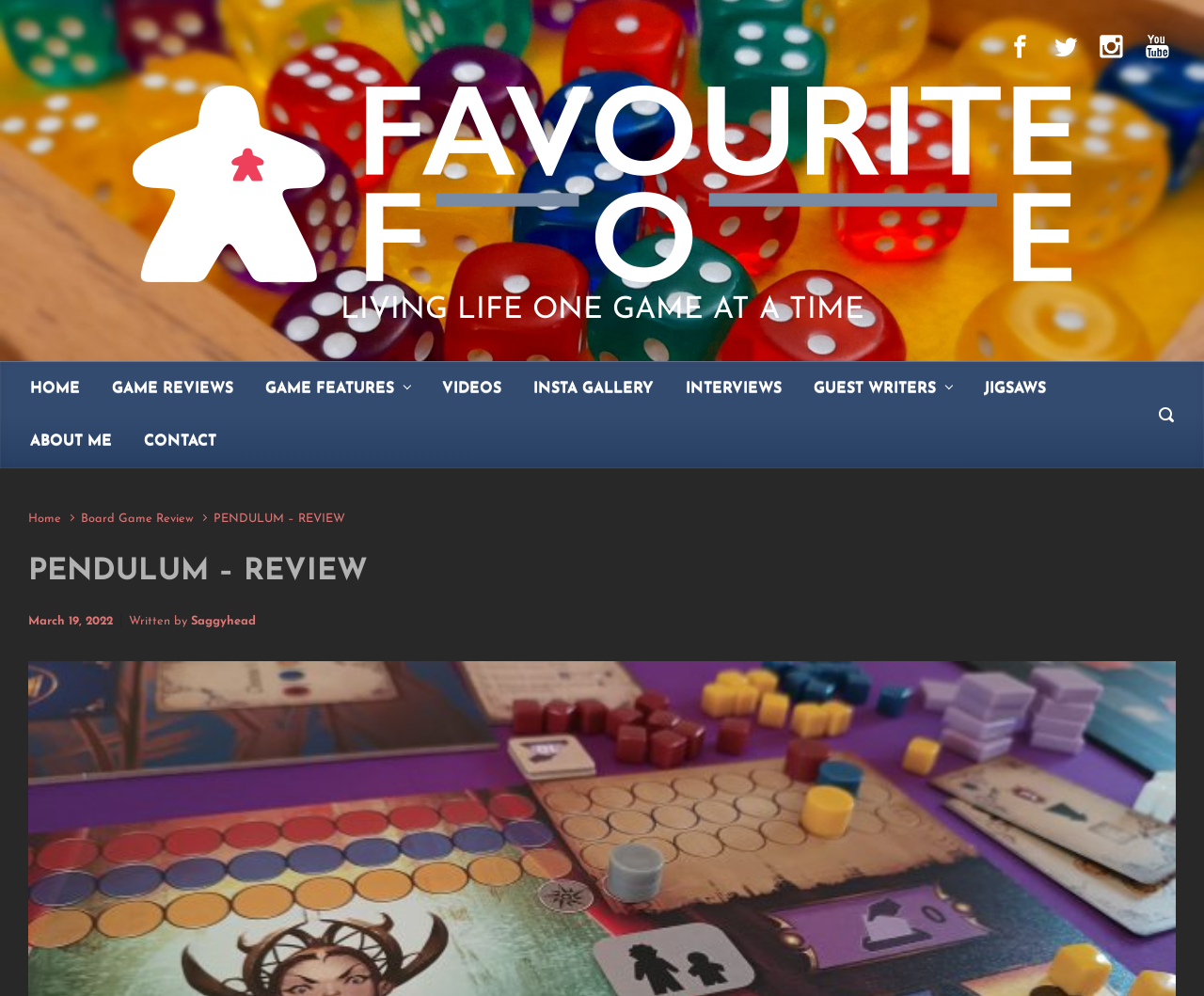Find the bounding box coordinates of the clickable area required to complete the following action: "search for a game".

[0.949, 0.393, 0.988, 0.44]